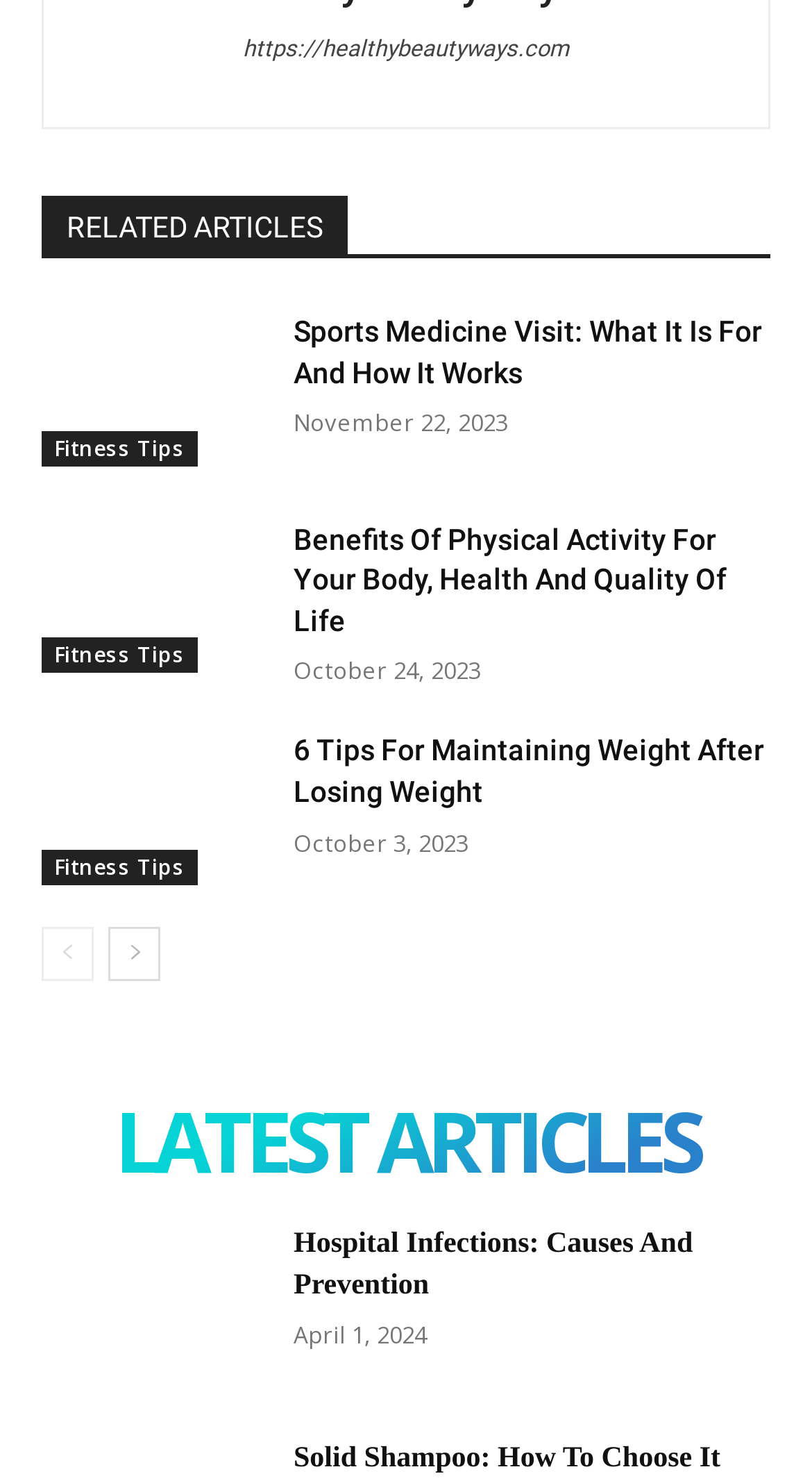Examine the image and give a thorough answer to the following question:
What is the date of the last article?

The date of the last article can be found by looking at the time element with the text 'April 1, 2024' which corresponds to the last article listed.